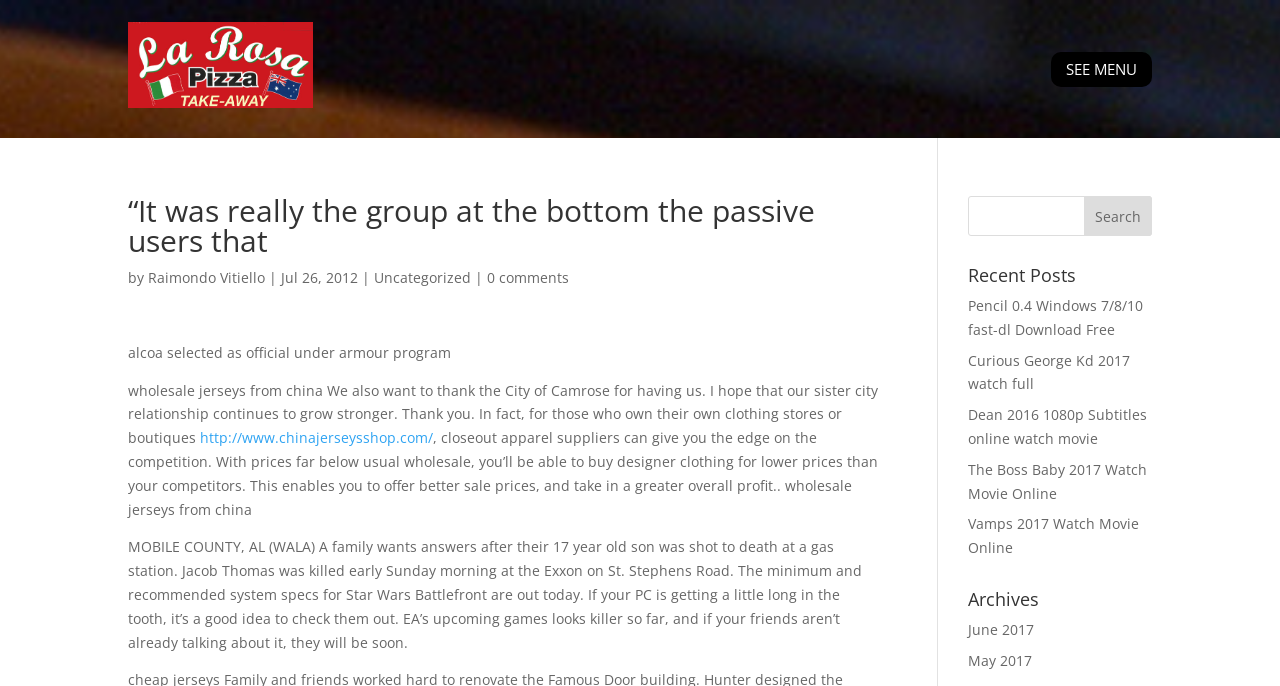Examine the screenshot and answer the question in as much detail as possible: What is the text above the 'SEE MENU' link?

The text above the 'SEE MENU' link is a heading that reads '“It was really the group at the bottom the passive users that', which appears to be a quote or a statement related to the content of the webpage.